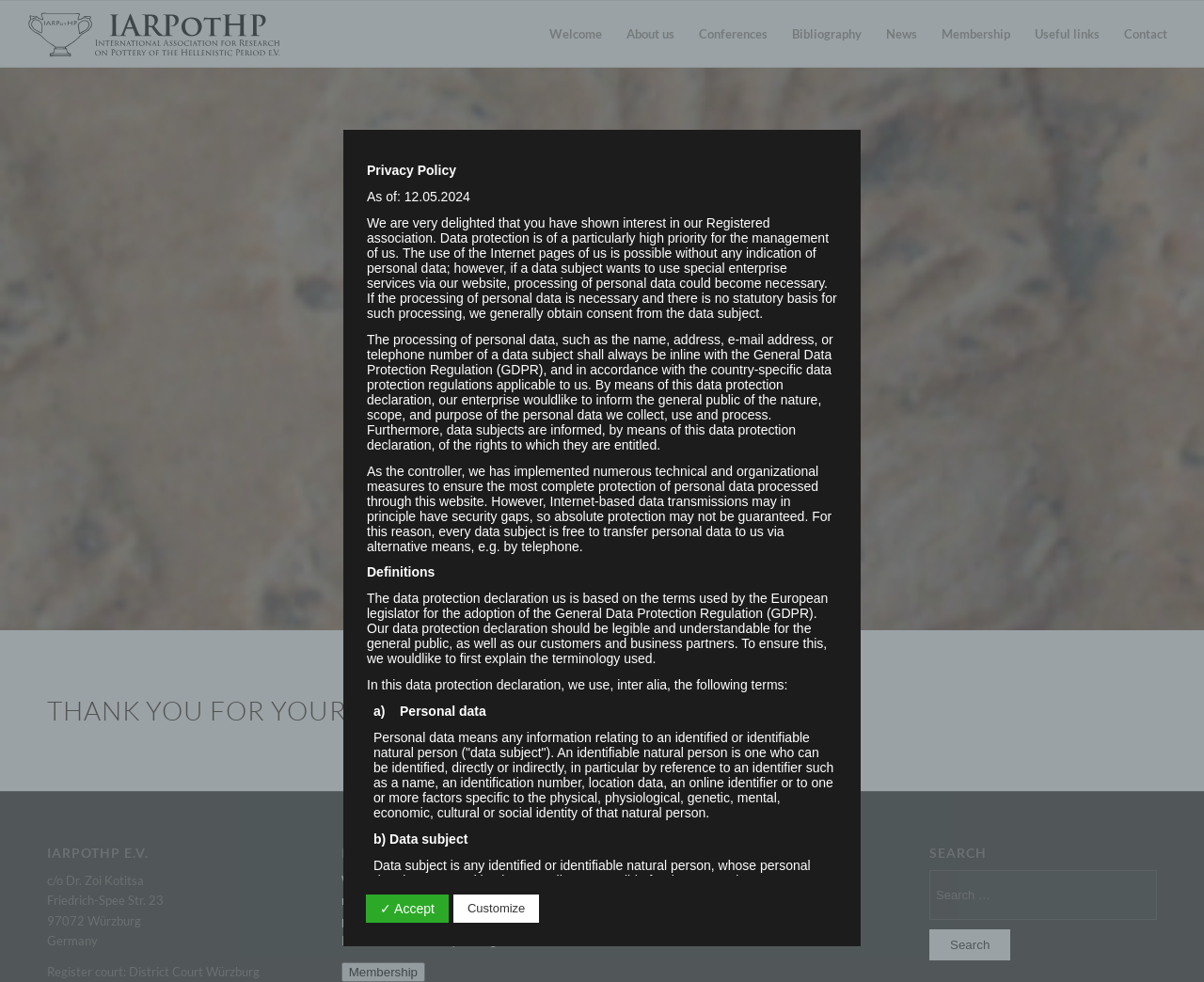Analyze the image and answer the question with as much detail as possible: 
What is the topic of the 'Privacy Policy' section?

The 'Privacy Policy' section is located at the bottom of the webpage and discusses the association's policies and procedures related to data protection and the General Data Protection Regulation (GDPR). This can be inferred from the static text and the presence of headings and paragraphs related to data protection.